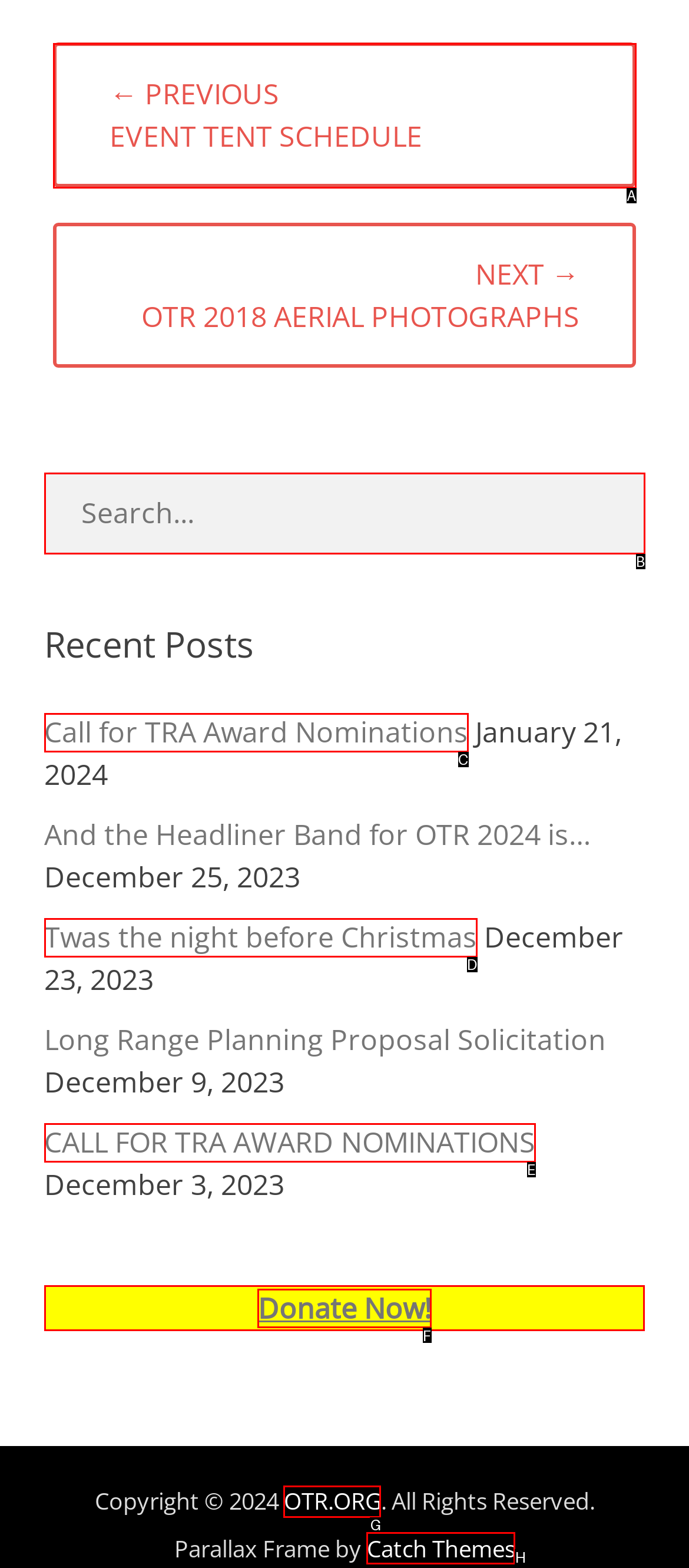Determine which option you need to click to execute the following task: Donate now. Provide your answer as a single letter.

F